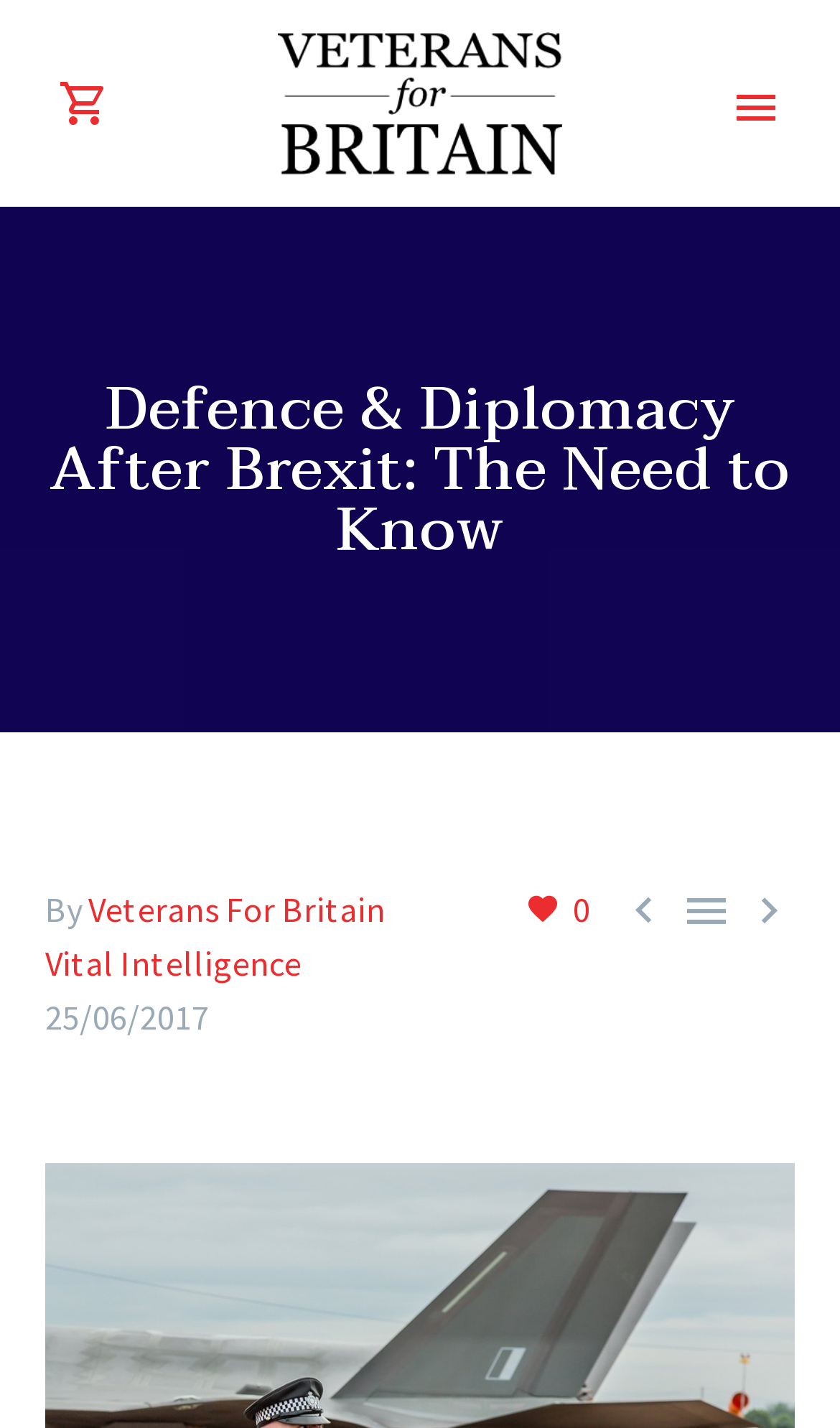Generate a comprehensive description of the webpage.

The webpage is about "Defence & Diplomacy After Brexit: The Need to Know" and features an article by Adrian Hill, a former soldier and diplomat, discussing the effects of Brexit on Britain. 

At the top of the page, there is a logo of "Veterans for Britain" on the left side, accompanied by a "Primary Menu" button on the right side. 

Below the logo and menu button, the title "Defence & Diplomacy After Brexit: The Need to Know" is prominently displayed. 

On the right side of the title, there are navigation links, including "Previous post" and "Next post" buttons, with arrow icons. 

The article's author and publication date are mentioned below the title, with the text "By Veterans For Britain" and "25/06/2017" respectively. 

Additionally, there is a link to "Vital Intelligence" located below the author and publication date information.